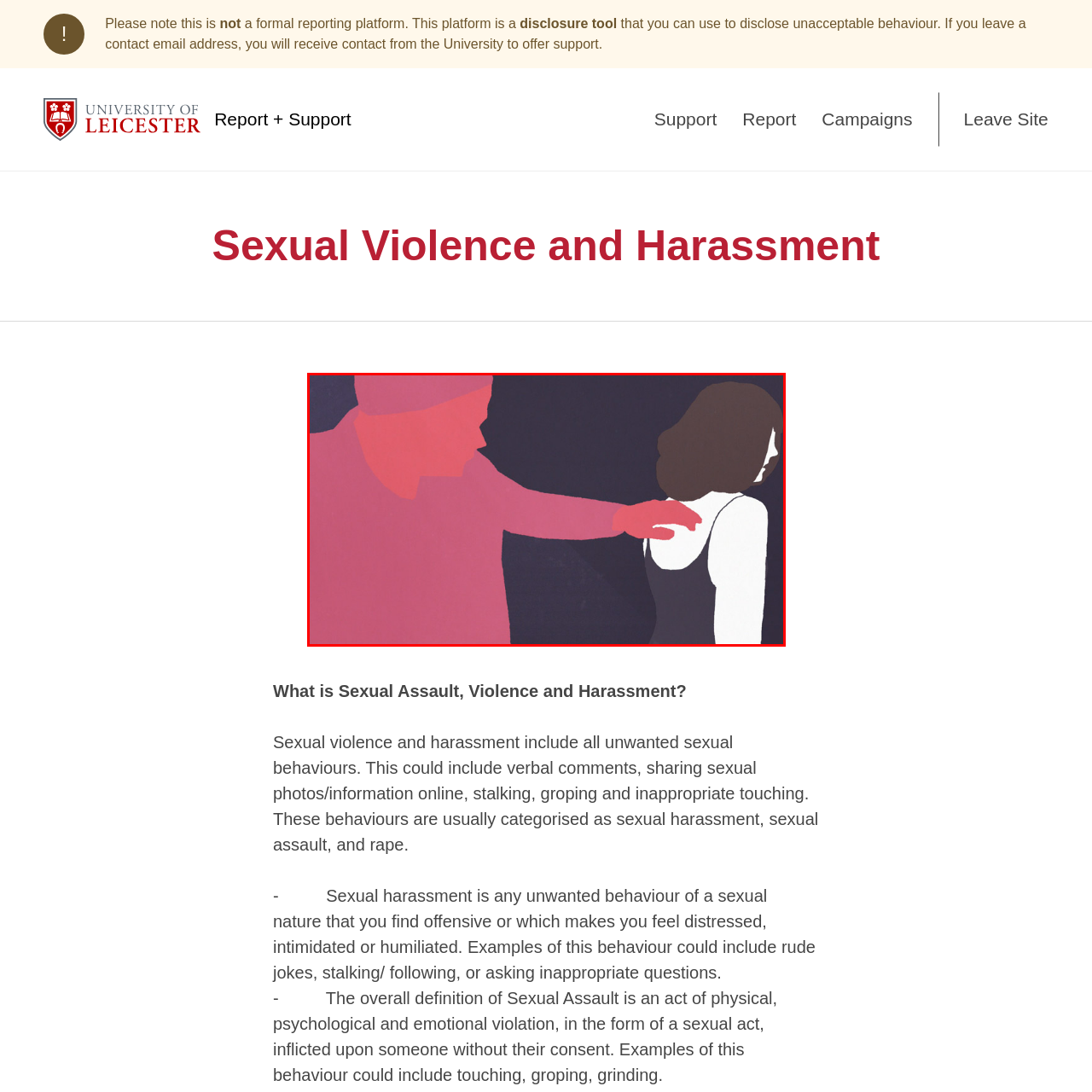Look closely at the section within the red border and give a one-word or brief phrase response to this question: 
What is the mood evoked by the contrast in colors?

danger and discomfort